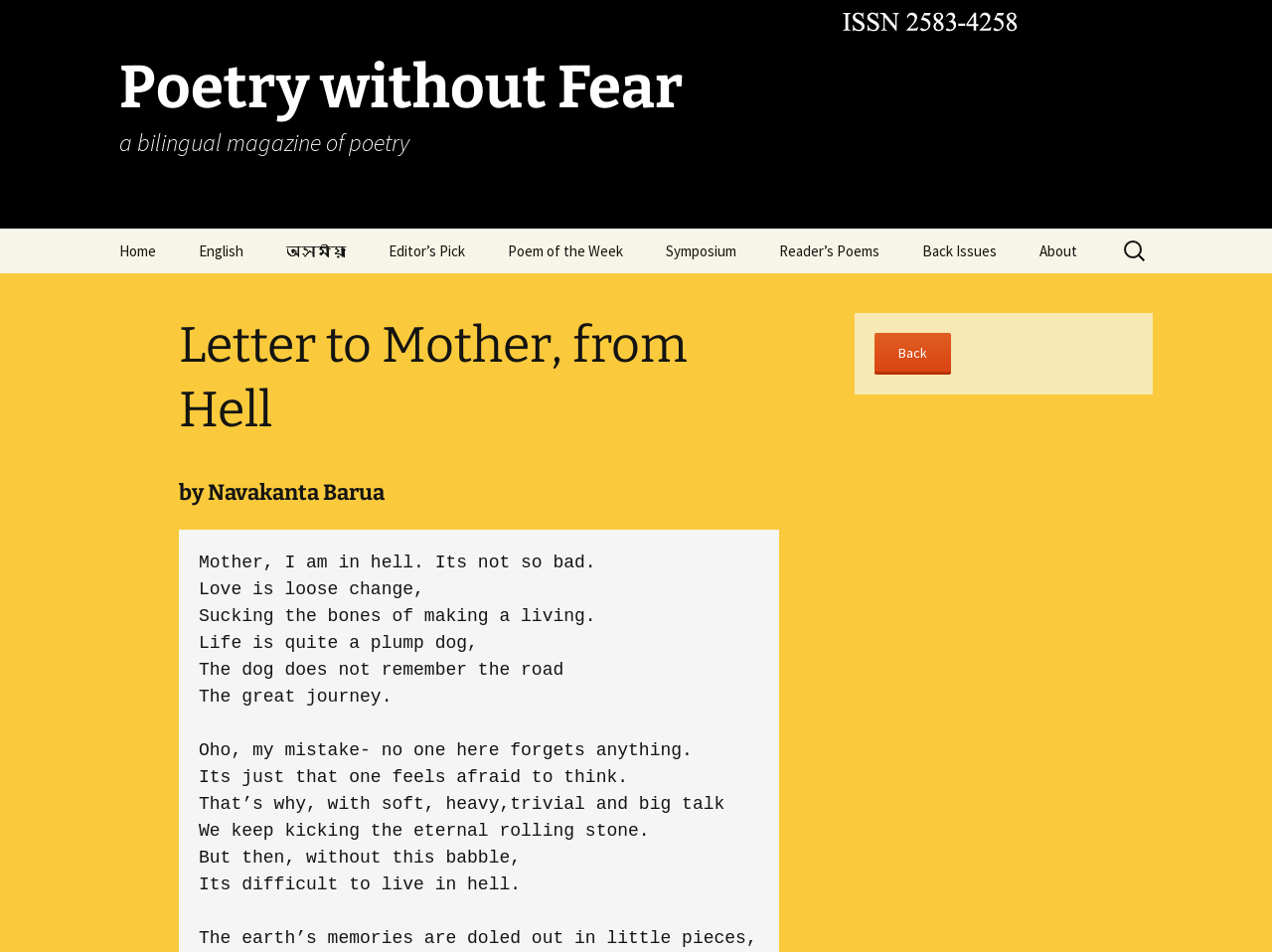Locate the bounding box coordinates of the area that needs to be clicked to fulfill the following instruction: "Go to Home". The coordinates should be in the format of four float numbers between 0 and 1, namely [left, top, right, bottom].

[0.078, 0.24, 0.138, 0.287]